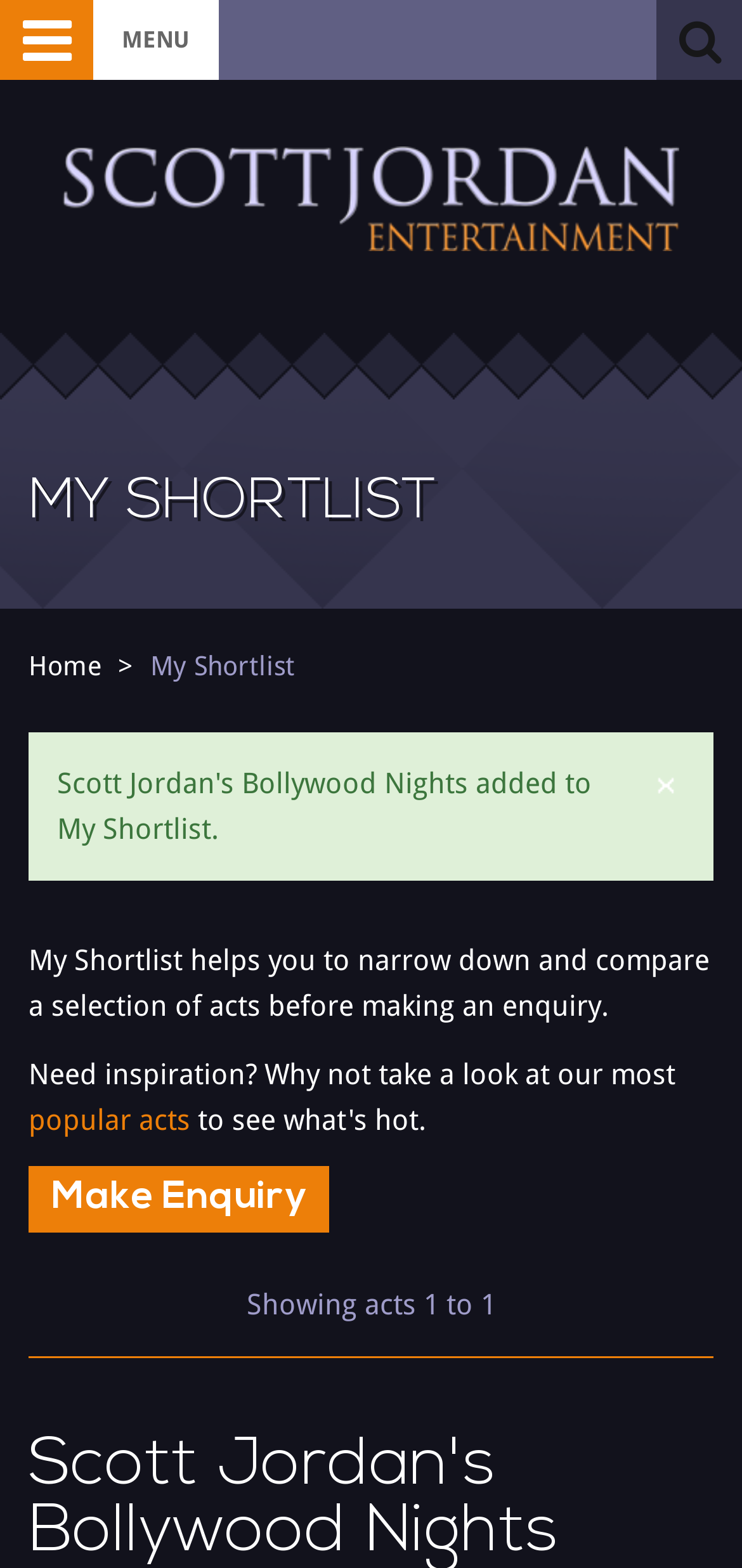Based on the image, give a detailed response to the question: What can be done with the 'Make Enquiry' button?

The 'Make Enquiry' button is likely used to make an enquiry about the act or acts being displayed. This can be inferred from the text of the button and its location on the webpage, which suggests that it is a call to action for users who are interested in learning more about the act.